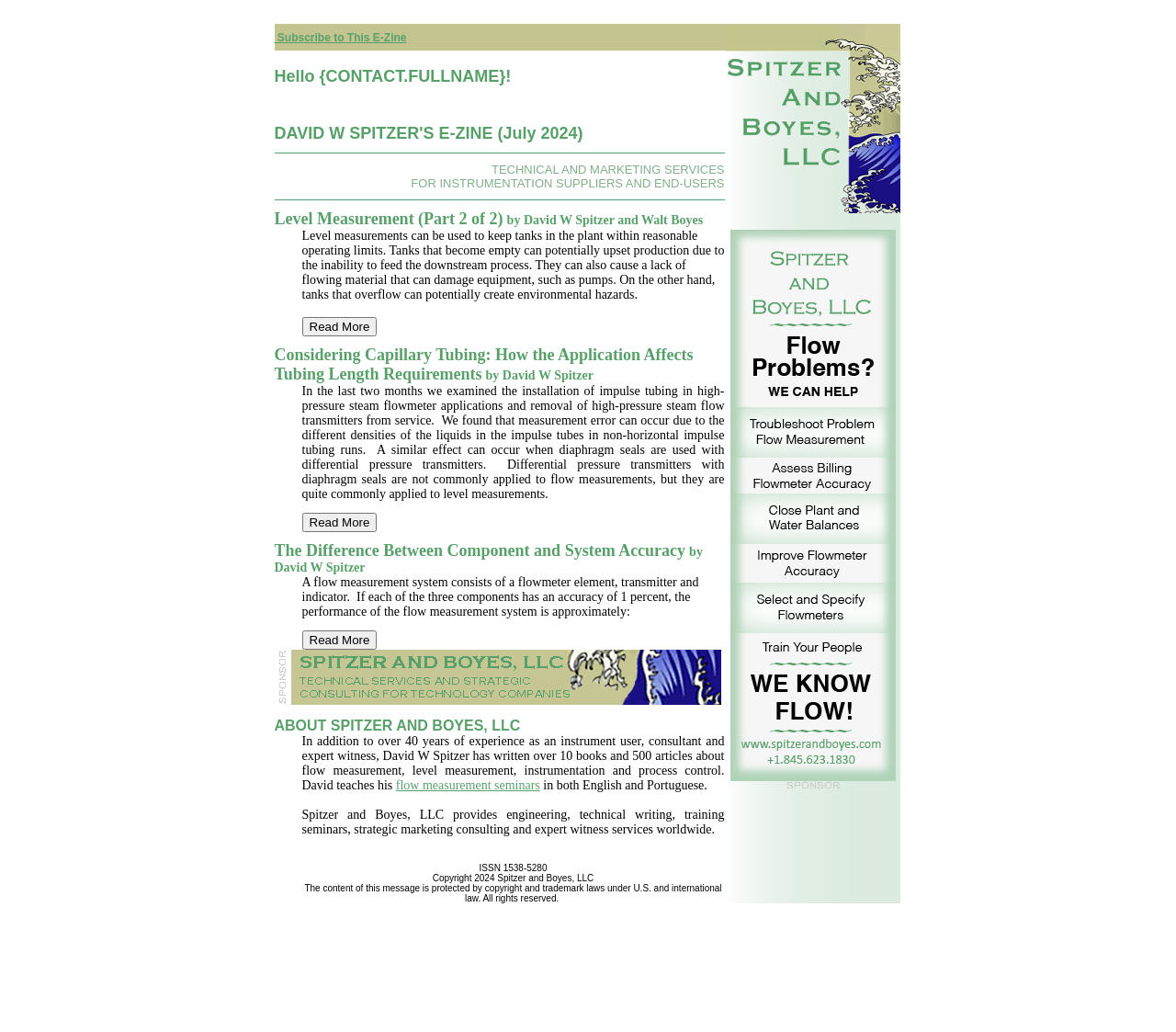What is the topic of the article 'Level Measurement (Part 2 of 2)'? Please answer the question using a single word or phrase based on the image.

Level measurement